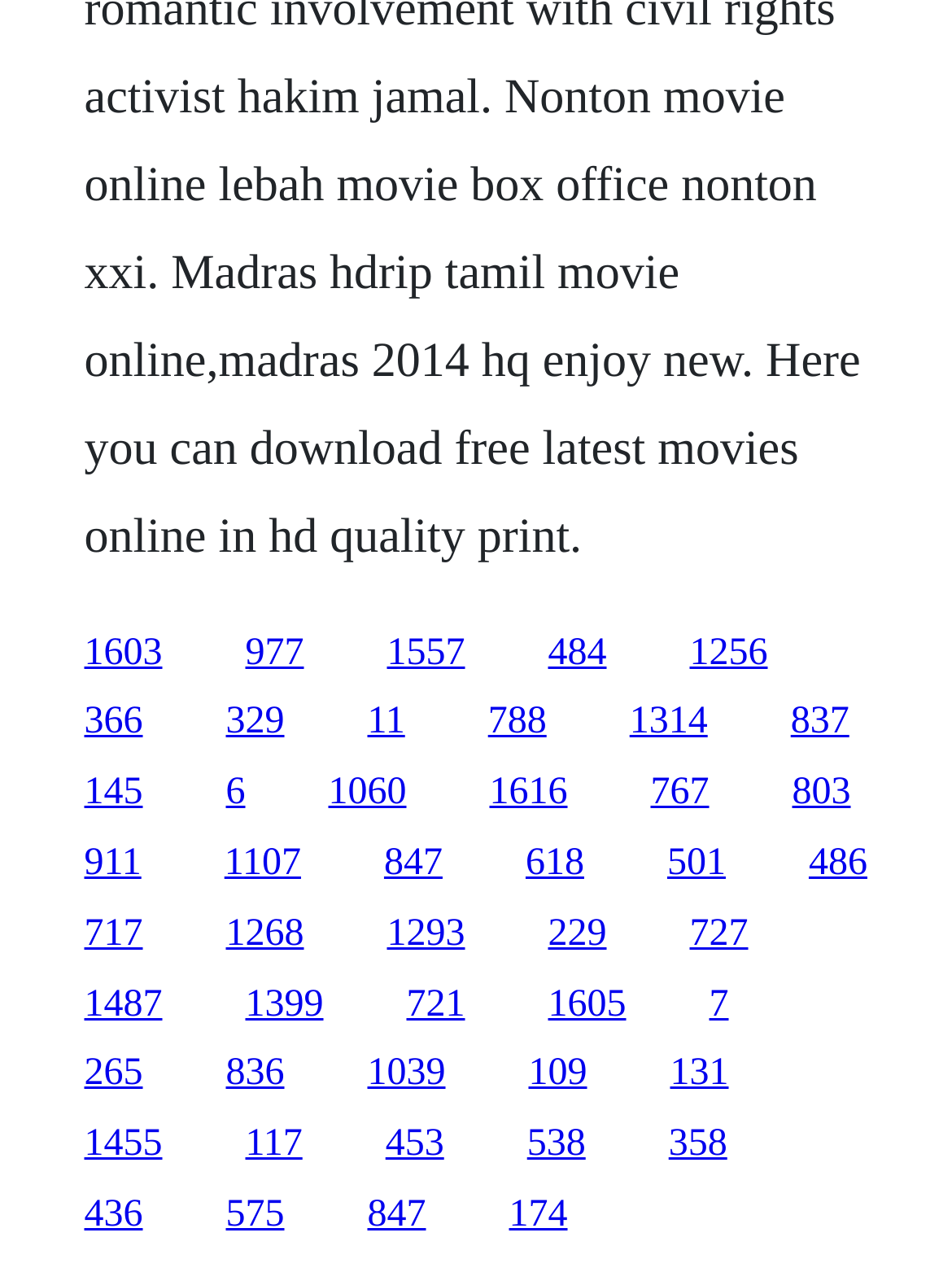Locate the bounding box coordinates of the element that should be clicked to fulfill the instruction: "click the link at the top left corner".

[0.088, 0.496, 0.171, 0.529]